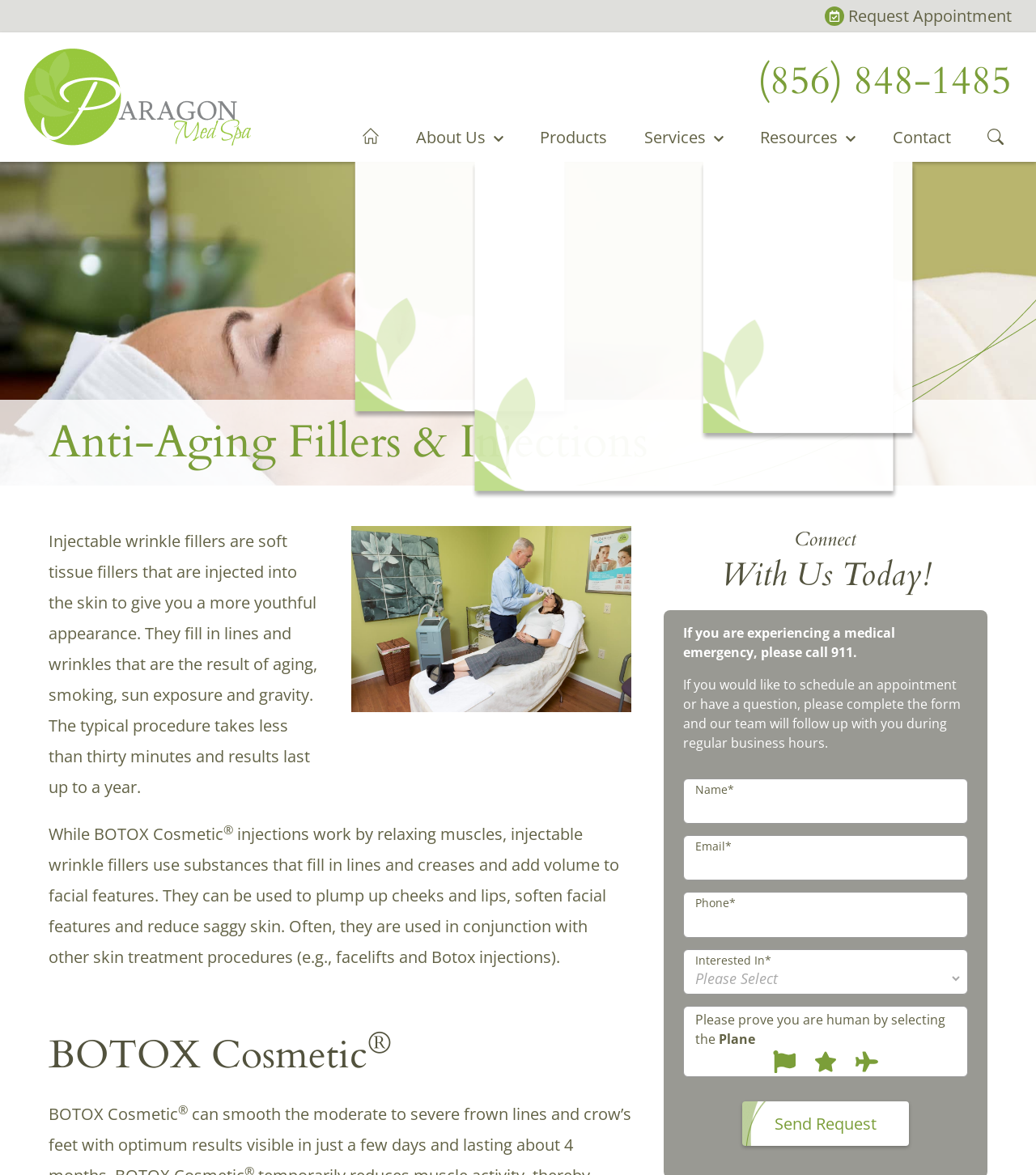What is the main title displayed on this webpage?

Anti-Aging Fillers & Injections